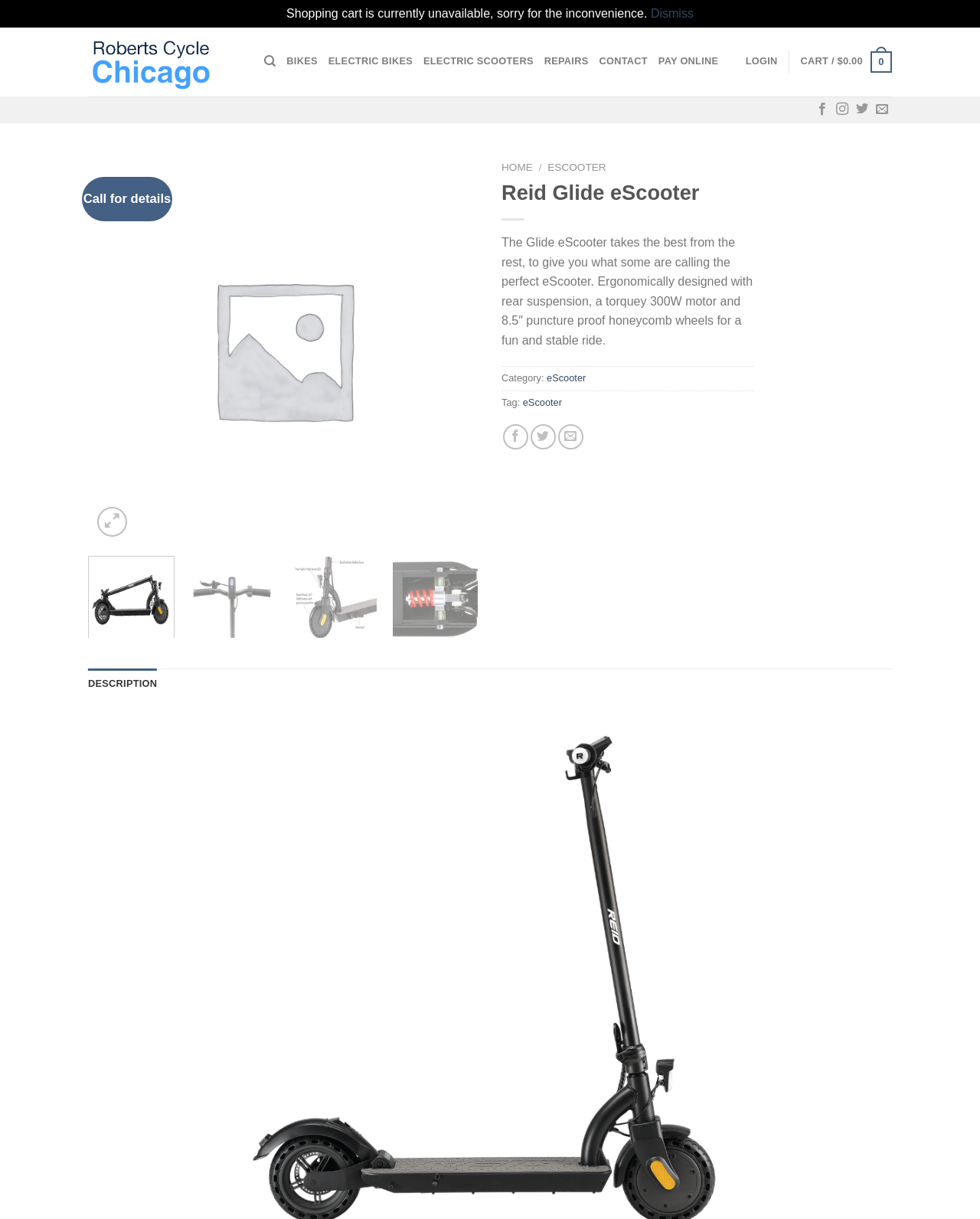Generate a comprehensive description of the contents of the webpage.

This webpage is about the Reid Glide eScooter from Roberts Cycle. At the top, there is a notification that the shopping cart is currently unavailable, with a "Dismiss" button next to it. Below this notification, there is a logo of Roberts Cycle, which is an image with a link to the company's website.

The top navigation menu consists of several links, including "Search", "BIKES", "ELECTRIC BIKES", "ELECTRIC SCOOTERS", "REPAIRS", "CONTACT", "PAY ONLINE", and "LOGIN". The cart icon is located at the far right, showing a total of $0.00.

Below the navigation menu, there are social media links to follow Roberts Cycle on Facebook, Instagram, and Twitter, as well as a link to send an email.

The main content of the page is about the Reid Glide eScooter. There is a product image, which is currently unavailable, with "Previous" and "Next" buttons to navigate through the images. Above the image, there is a call-to-action button to inquire about the product.

The product description is divided into sections, with a heading that reads "Reid Glide eScooter". The text describes the features of the eScooter, including its ergonomic design, rear suspension, and puncture-proof wheels. Below the description, there are links to categories and tags, including "eScooter".

There are also social sharing links to share the product on Facebook, Twitter, or via email. A tab list at the bottom allows users to navigate through different sections of the product page, with the "DESCRIPTION" tab currently selected.

Finally, at the bottom right corner of the page, there is a "Go to top" link that allows users to quickly scroll back to the top of the page.